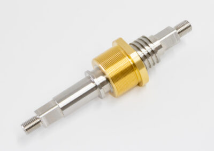Please examine the image and answer the question with a detailed explanation:
What is the purpose of the threaded areas on the component?

The caption highlights the threaded areas as a feature that showcases the capability to produce complex components, suggesting that the purpose of these areas is to enable the creation of intricate parts.